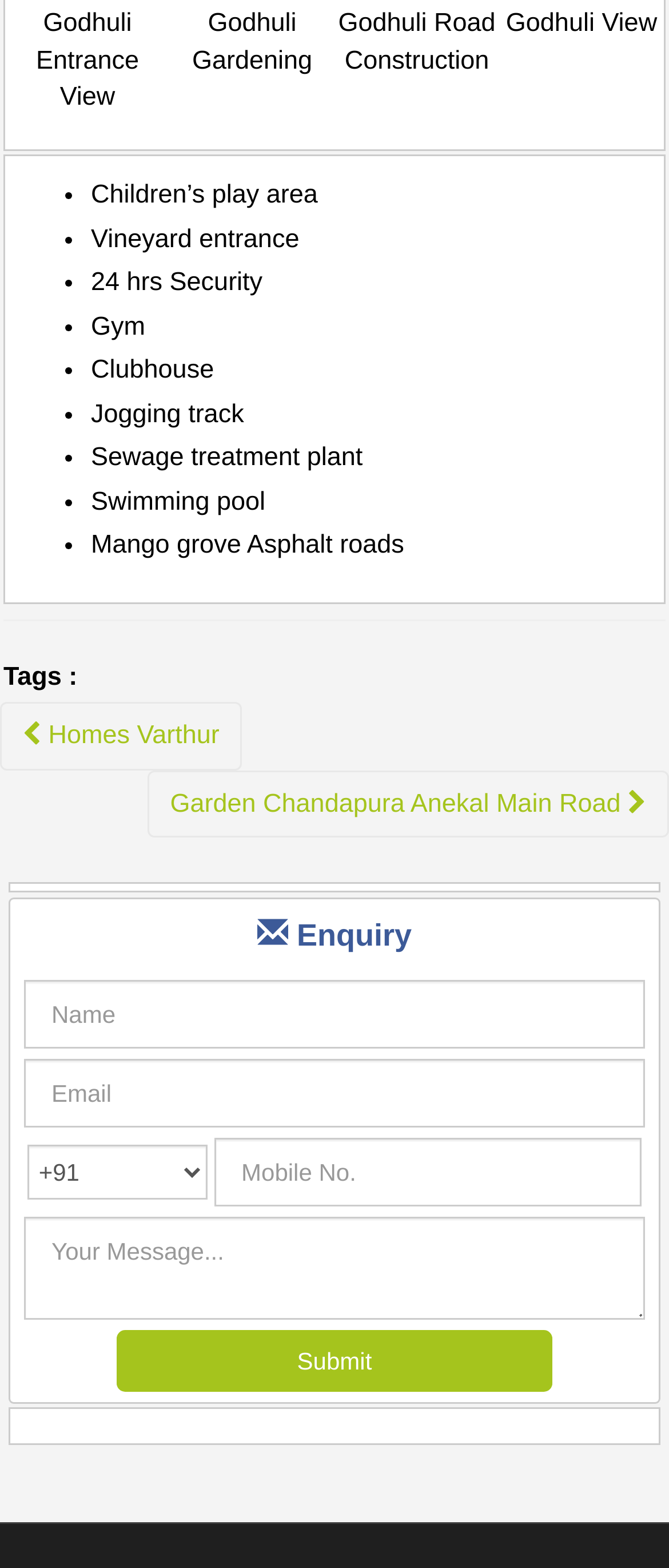Identify the bounding box coordinates of the section that should be clicked to achieve the task described: "Click the Submit button".

[0.175, 0.849, 0.825, 0.888]